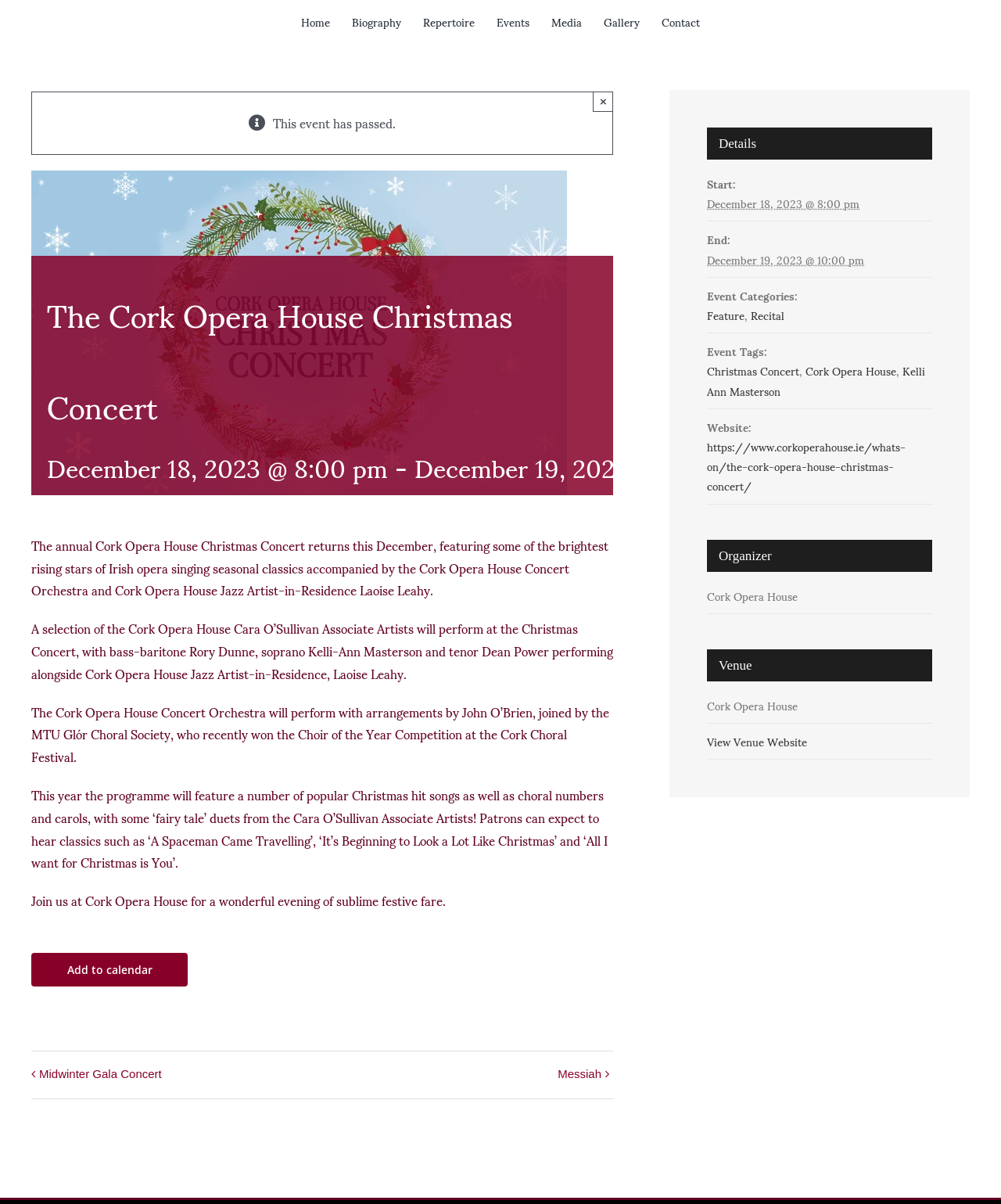Pinpoint the bounding box coordinates of the clickable area needed to execute the instruction: "View Midwinter Gala Concert". The coordinates should be specified as four float numbers between 0 and 1, i.e., [left, top, right, bottom].

[0.039, 0.886, 0.17, 0.899]